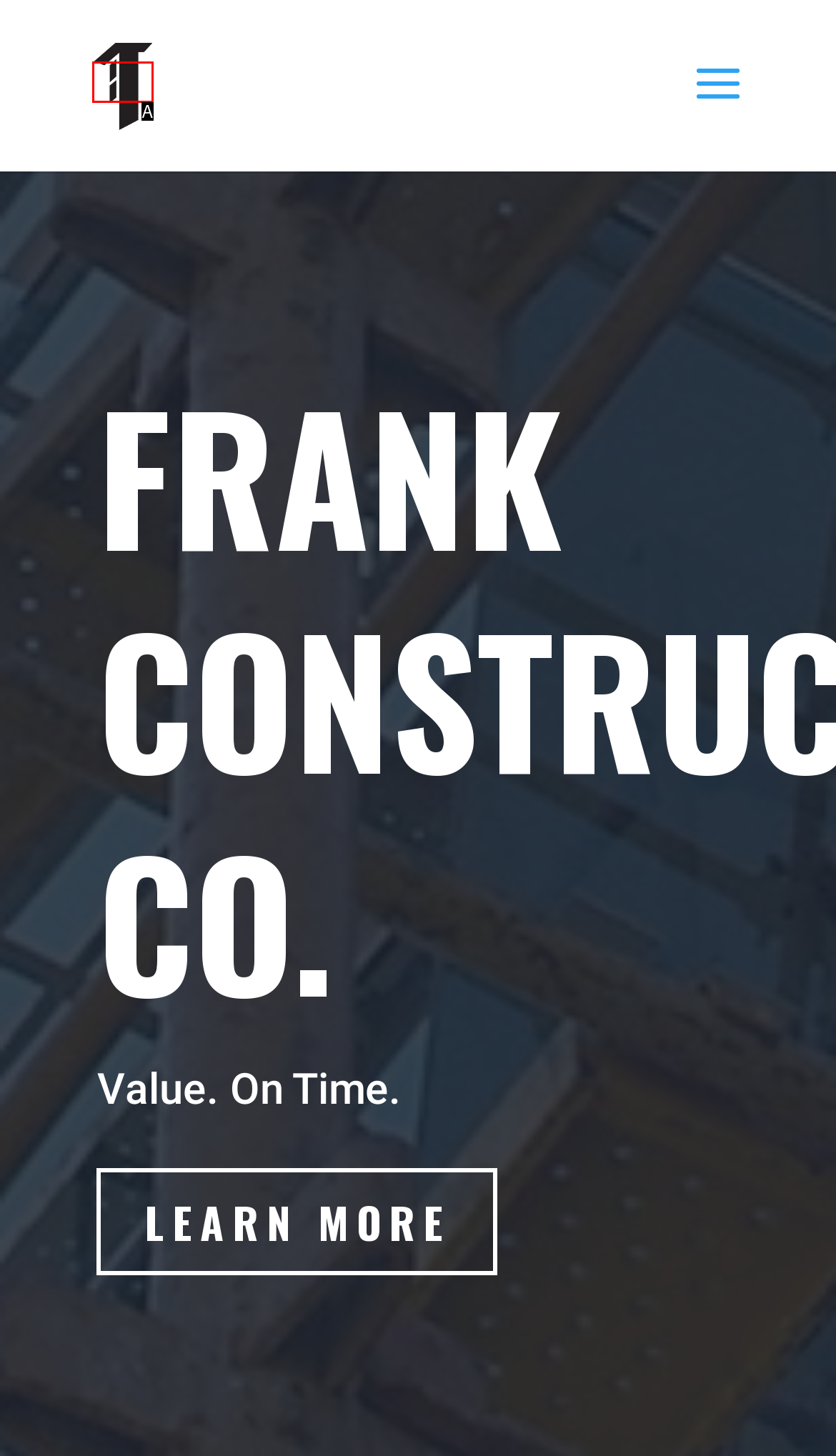Identify the letter of the option that best matches the following description: alt="Frank Construction Co.". Respond with the letter directly.

A